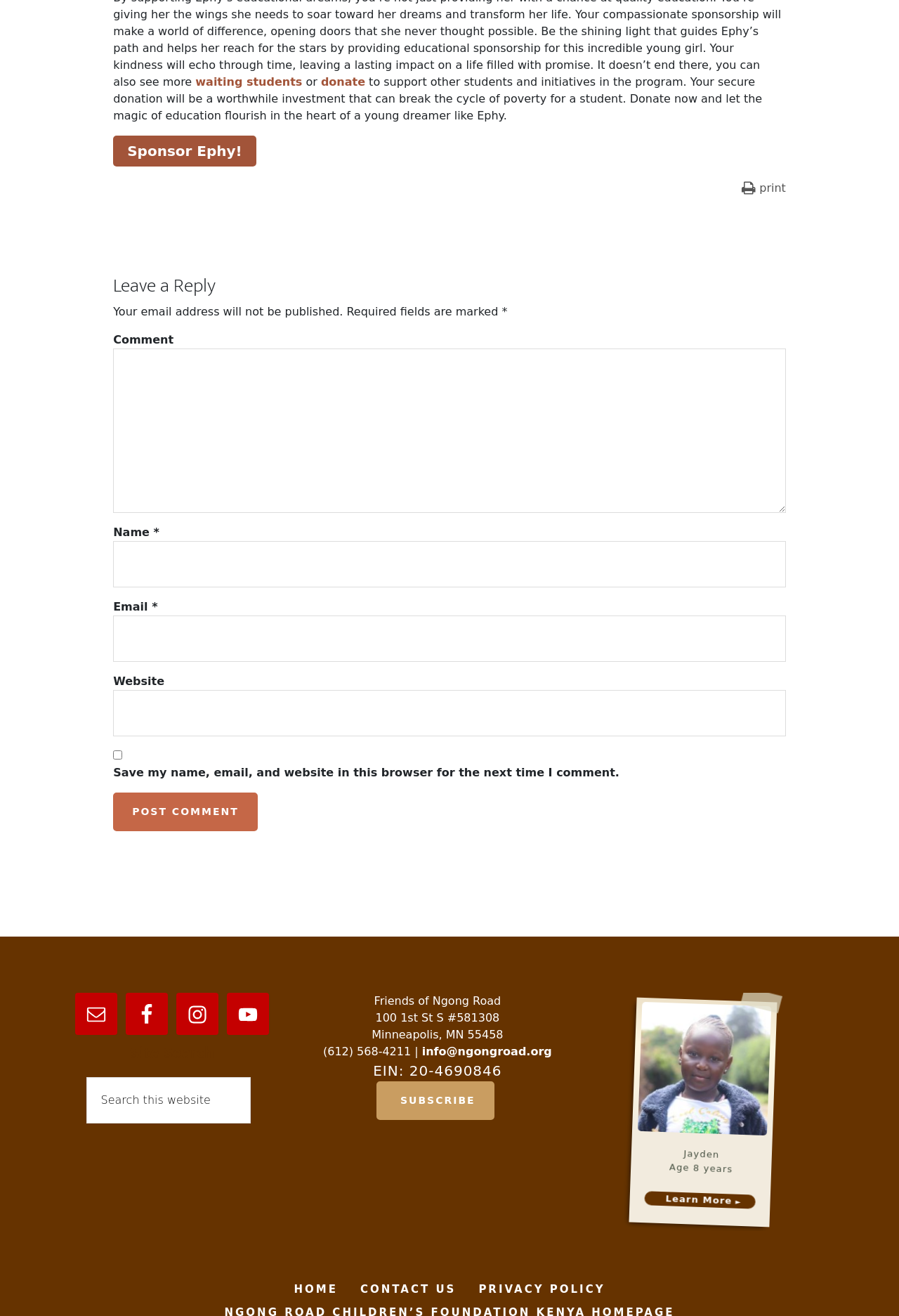Based on the element description: "Just How Tough?", identify the bounding box coordinates for this UI element. The coordinates must be four float numbers between 0 and 1, listed as [left, top, right, bottom].

None